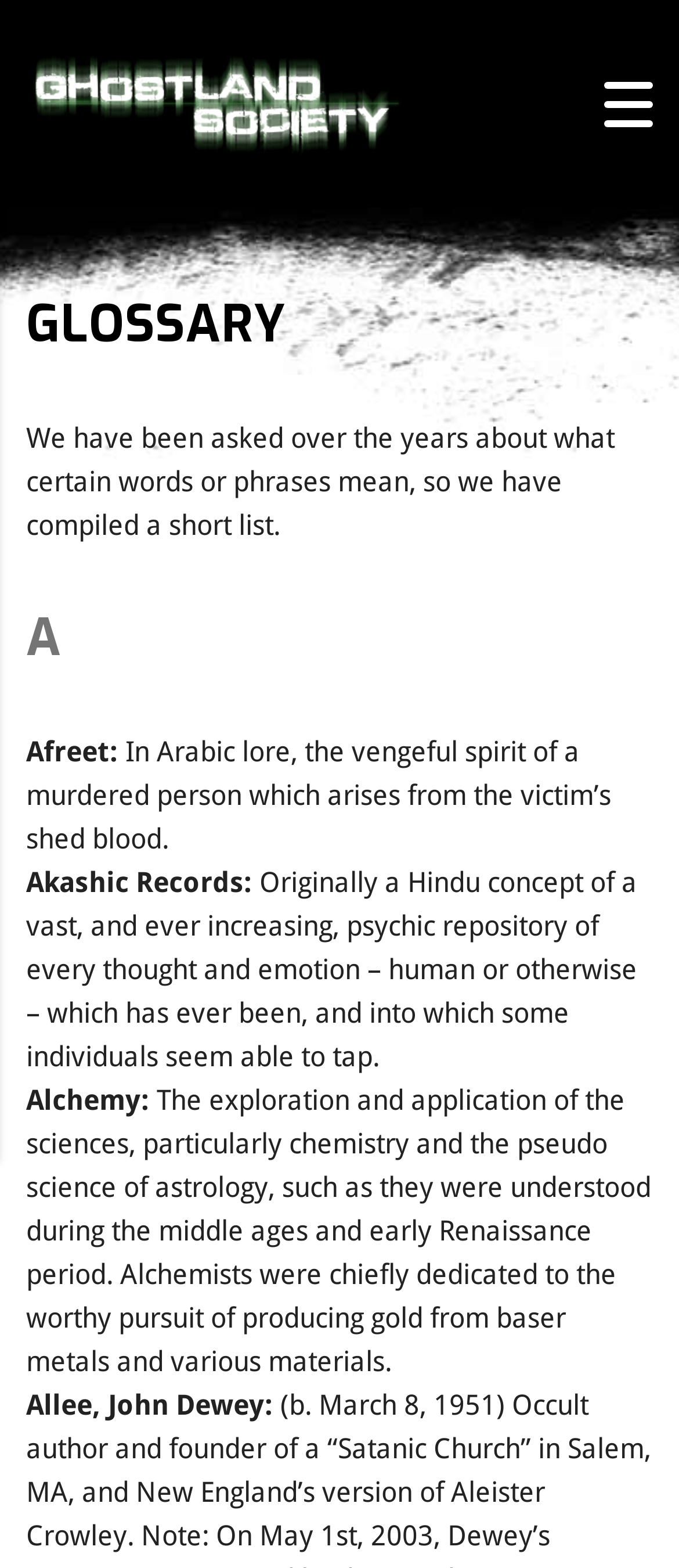Using the element description: "title="Home"", determine the bounding box coordinates. The coordinates should be in the format [left, top, right, bottom], with values between 0 and 1.

[0.038, 0.054, 0.603, 0.076]